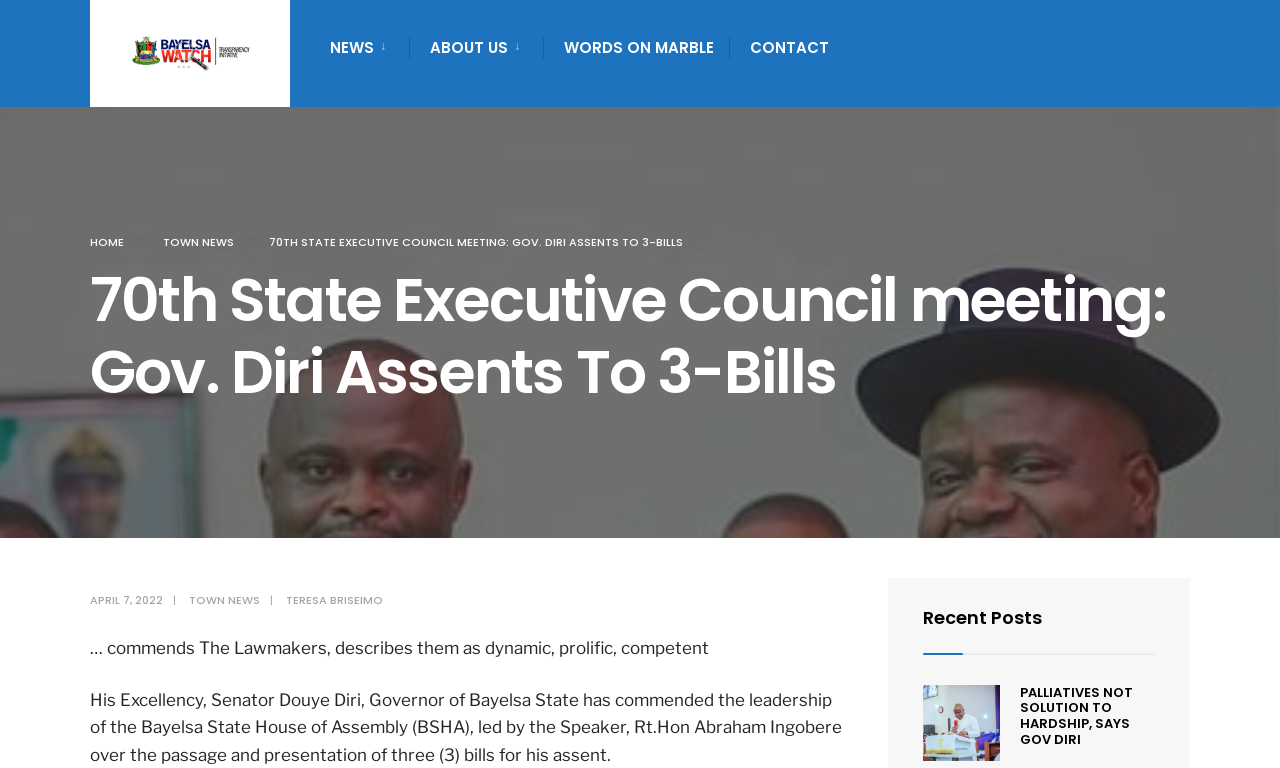What is the name of the speaker of the Bayelsa State House of Assembly?
Provide a well-explained and detailed answer to the question.

I found the answer by reading the article content, specifically the sentence '...led by the Speaker, Rt.Hon Abraham Ingobere...' which mentions the speaker's name.